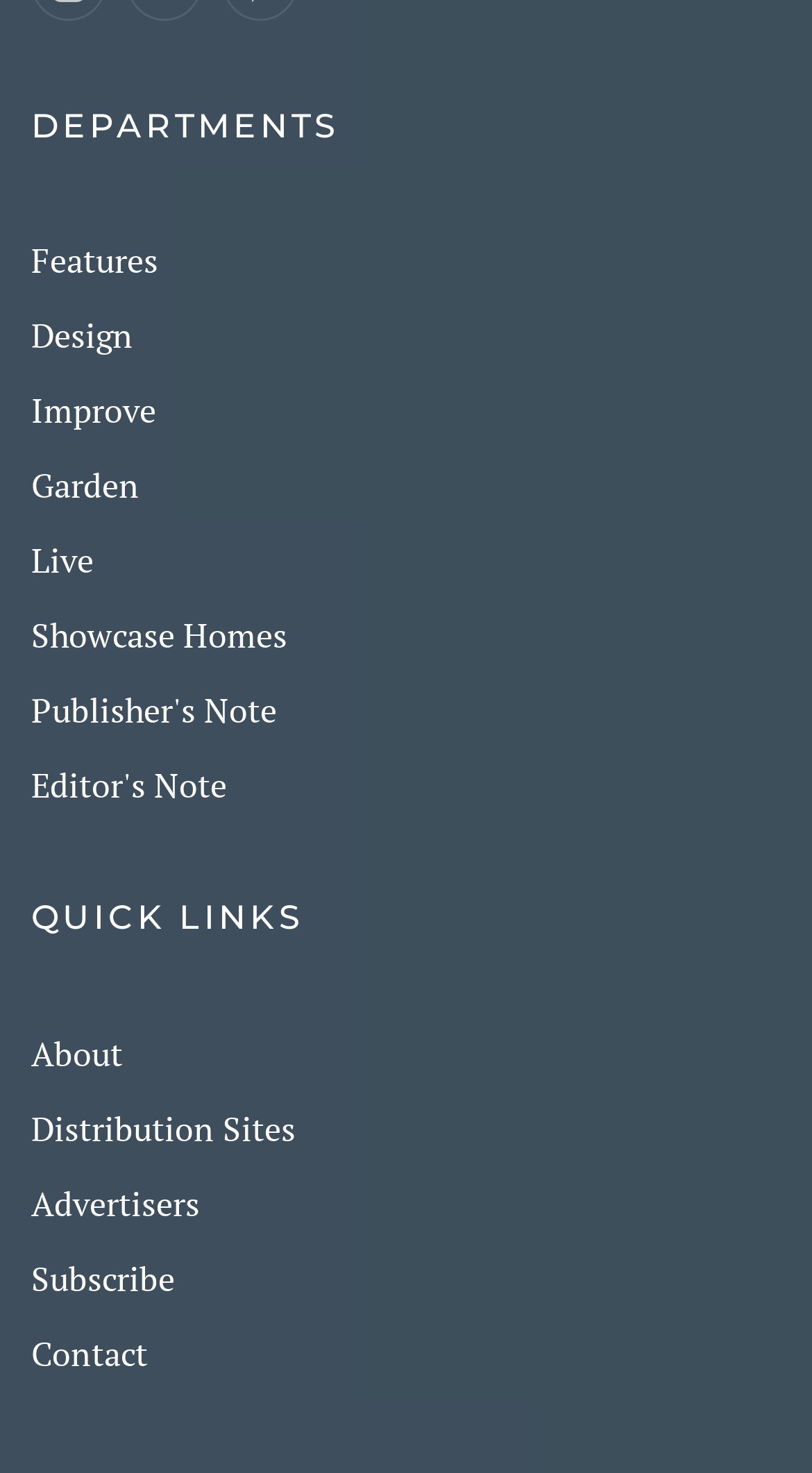Determine the bounding box coordinates of the section I need to click to execute the following instruction: "Explore showcase homes". Provide the coordinates as four float numbers between 0 and 1, i.e., [left, top, right, bottom].

[0.038, 0.413, 0.962, 0.45]